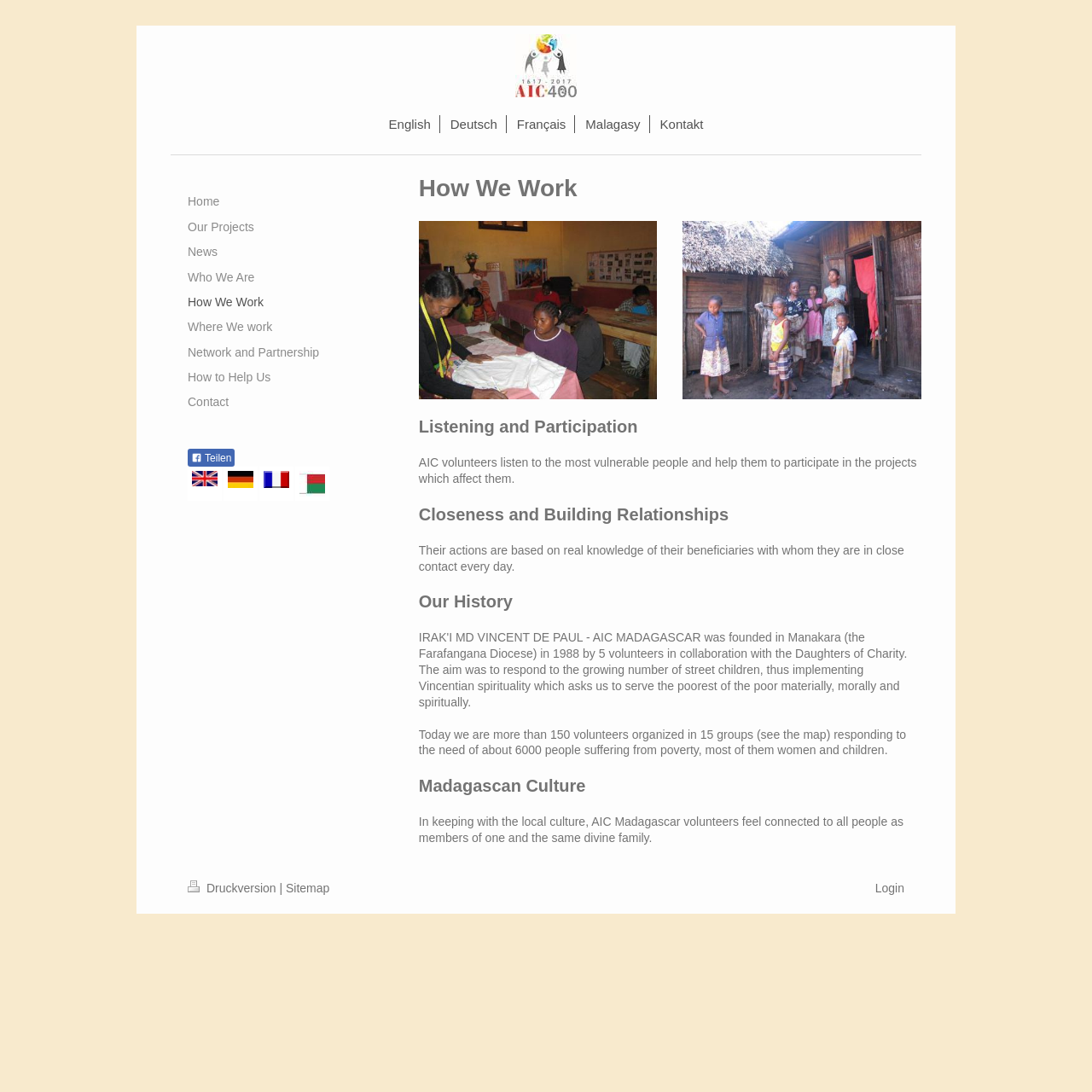Find the bounding box coordinates of the element to click in order to complete this instruction: "Go to the home page". The bounding box coordinates must be four float numbers between 0 and 1, denoted as [left, top, right, bottom].

[0.172, 0.173, 0.337, 0.196]